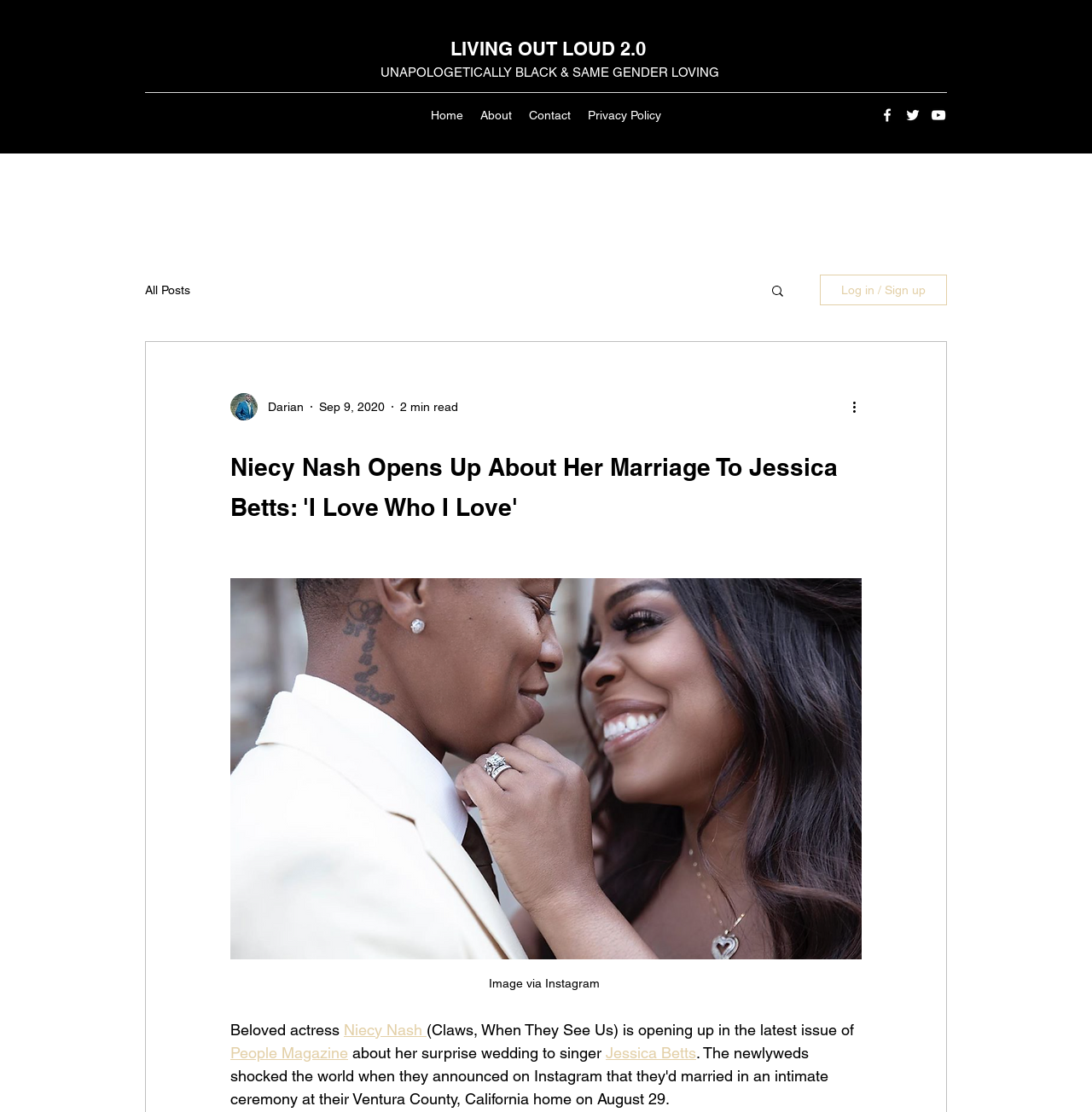What is the name of the magazine mentioned in the article? From the image, respond with a single word or brief phrase.

People Magazine